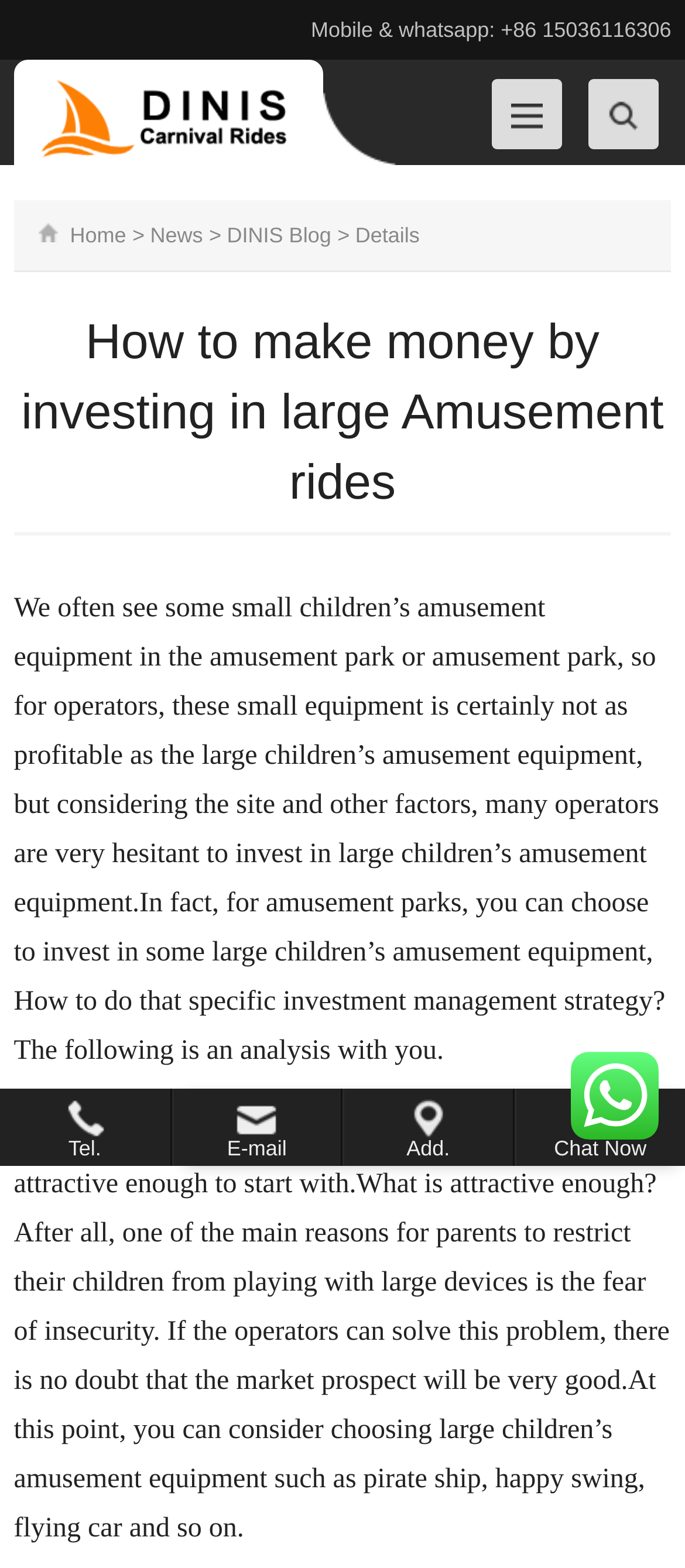Summarize the webpage in an elaborate manner.

This webpage is about amusement park equipment and investment strategies. At the top, there is a contact information section with a mobile and WhatsApp number, as well as a link to the amusement park equipment supplier, DINIS, accompanied by a logo image. 

Below the contact section, there is a navigation menu with links to "Home", "News", "DINIS Blog", and "Details". 

The main content of the webpage is an article titled "How to make money by investing in large Amusement rides". The article discusses the profitability of large children's amusement equipment and provides an investment management strategy. The text is divided into two paragraphs, with the first paragraph explaining the benefits of investing in large equipment and the second paragraph suggesting specific types of equipment to consider, such as pirate ships and happy swings.

On the right side of the article, there is an image, likely related to the amusement equipment being discussed. 

At the bottom of the page, there is a section with contact information, including a "Leave a message" option, as well as links to "Tel.", "E-mail", "Add.", and "Chat Now".